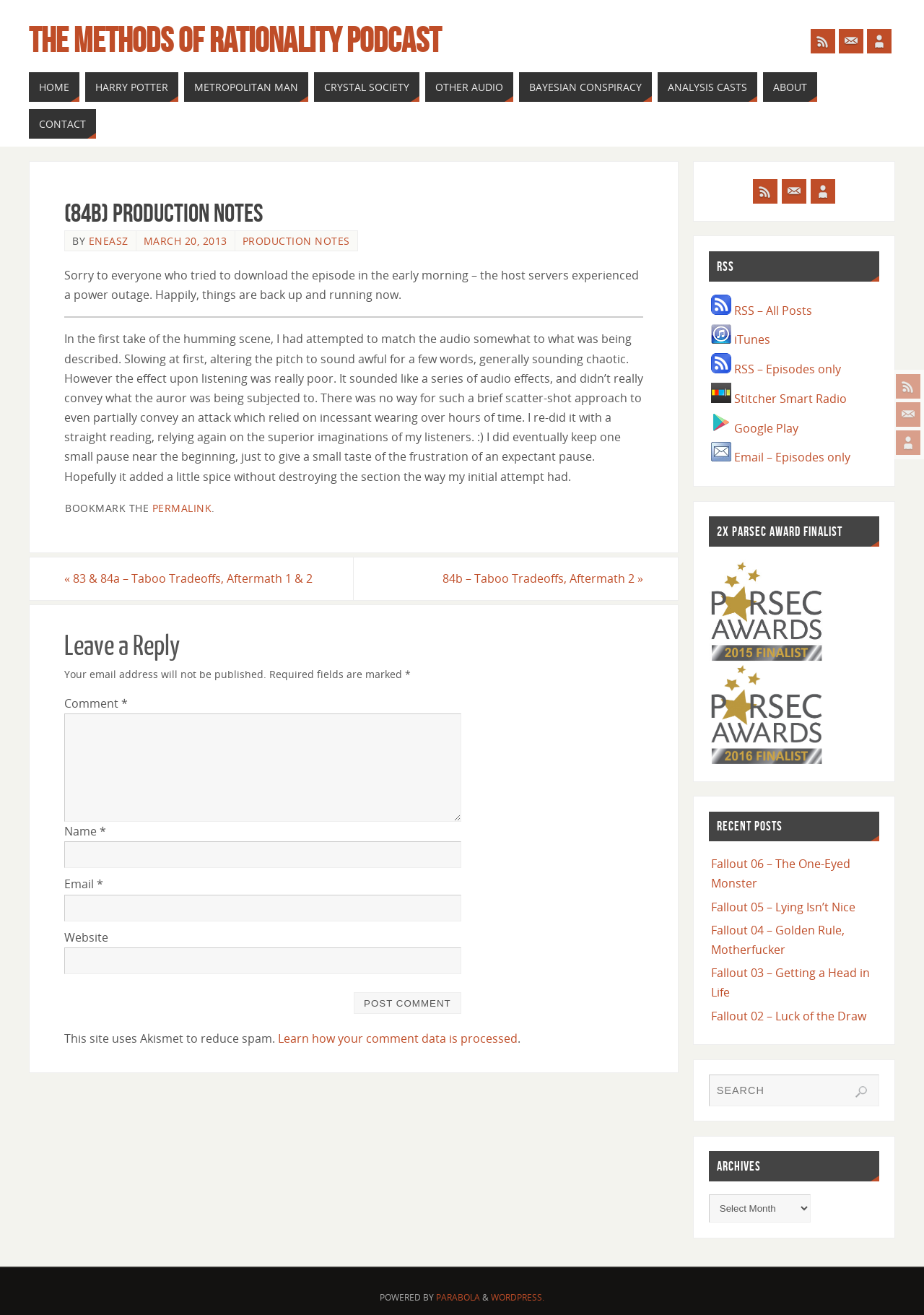What is the purpose of the textbox labeled 'Comment *'?
Based on the screenshot, respond with a single word or phrase.

To leave a comment